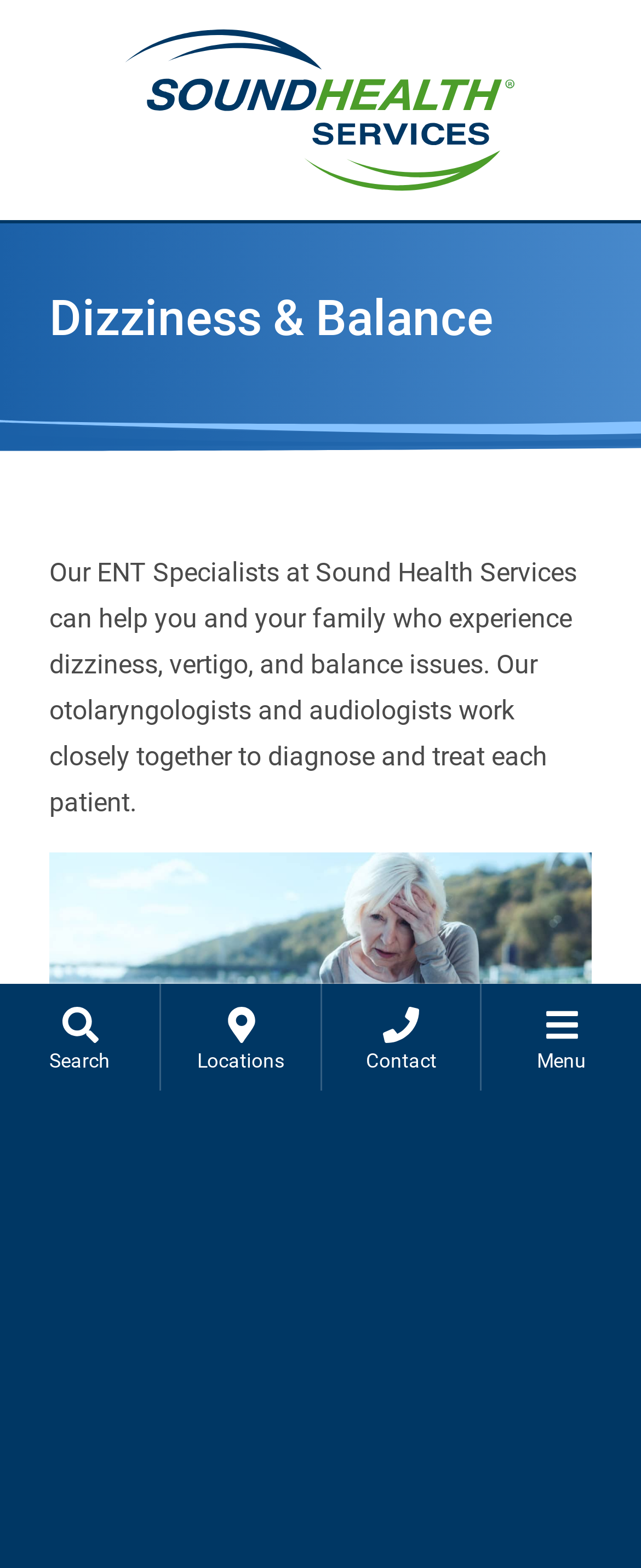What is the cause of about 50% of all dizziness?
Examine the image and give a concise answer in one word or a short phrase.

Inner ear disturbance